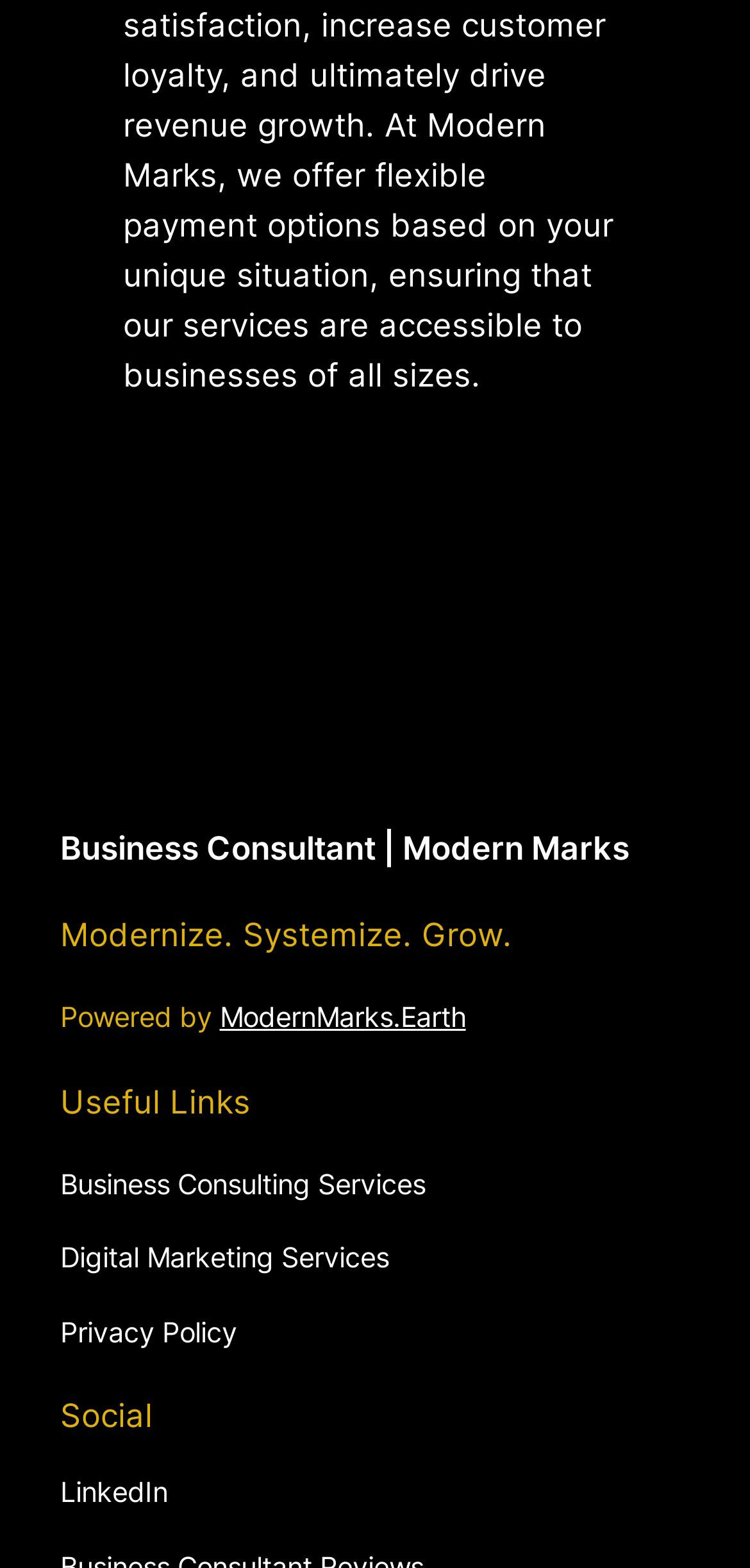Identify the bounding box coordinates of the HTML element based on this description: "Business Consultant | Modern Marks".

[0.08, 0.528, 0.839, 0.553]